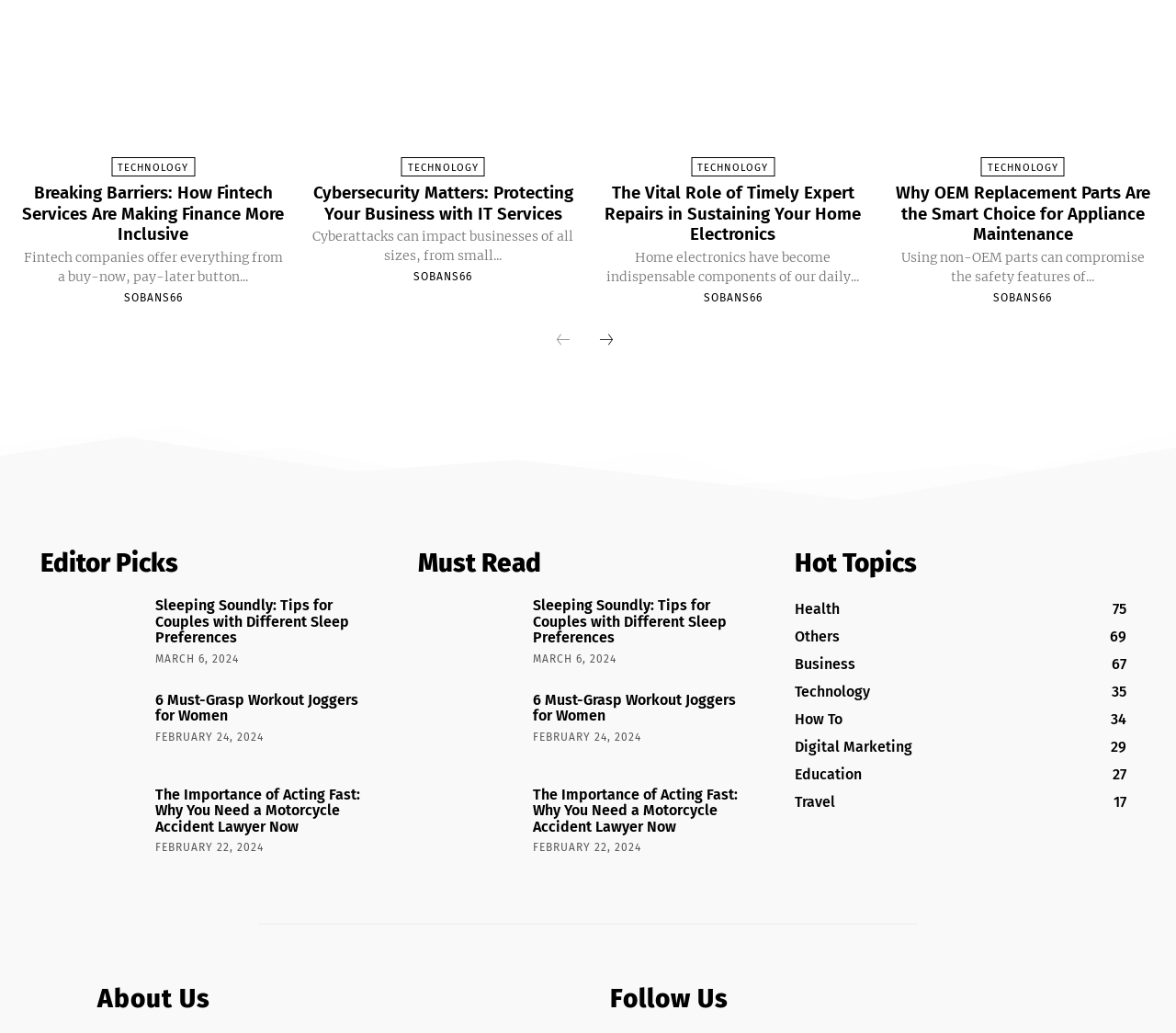Please provide a one-word or short phrase answer to the question:
What is the main topic of the webpage?

Technology and lifestyle